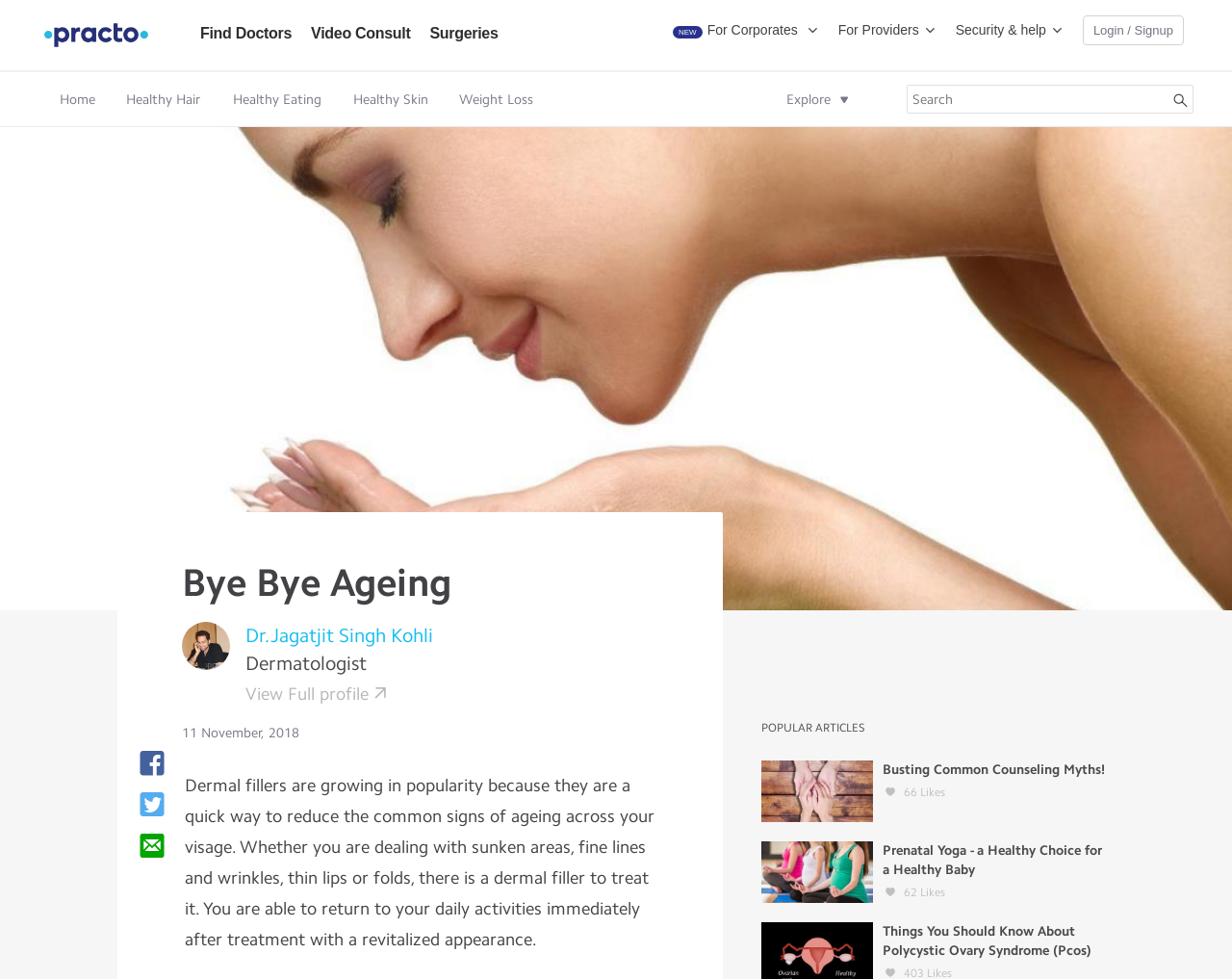Carefully observe the image and respond to the question with a detailed answer:
What is the profession of Dr. Jagatjit Singh Kohli?

I found this information by looking at the static text element 'Dermatologist' which is near the link element 'Dr.Jagatjit Singh Kohli'. This suggests that Dr. Jagatjit Singh Kohli is a dermatologist.